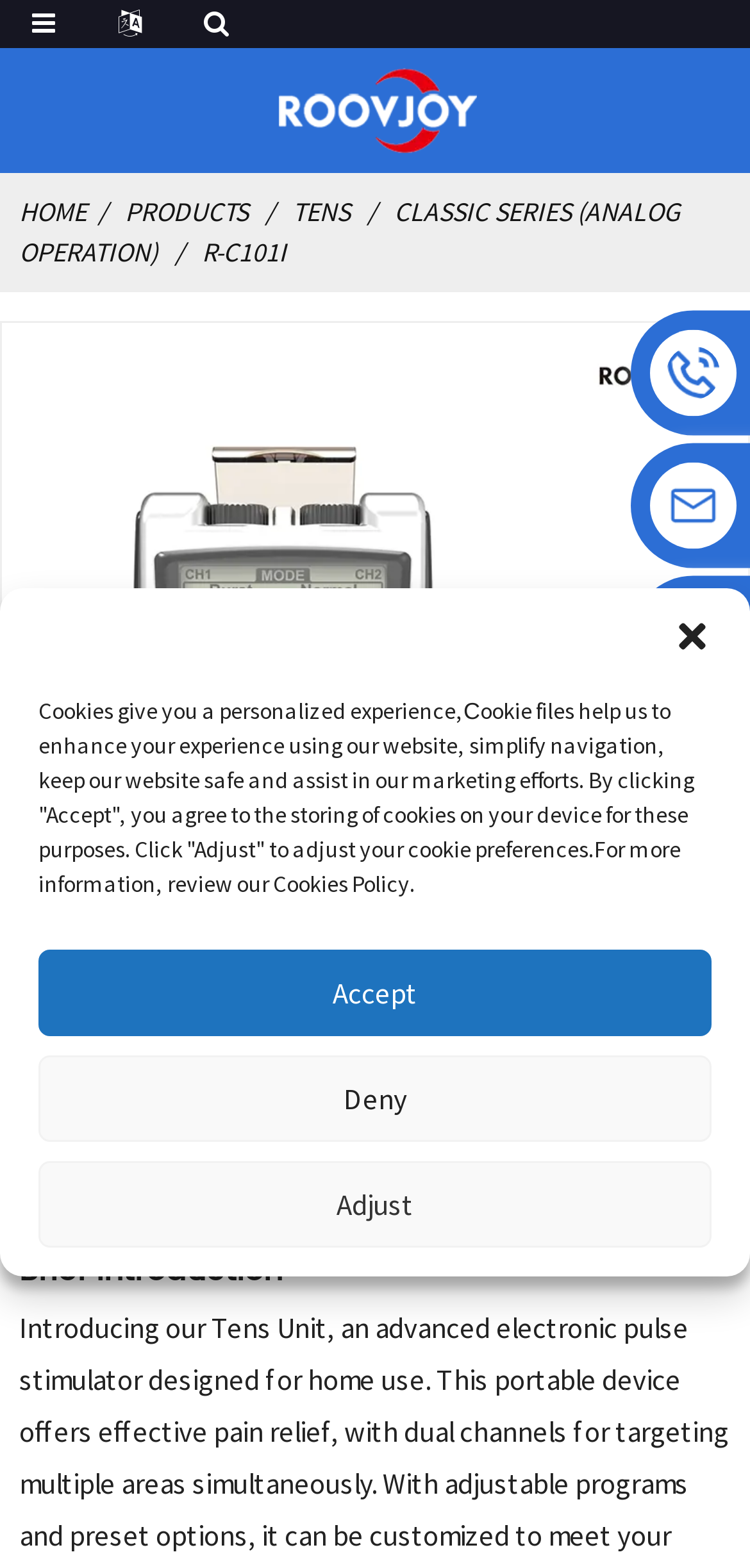Please identify the bounding box coordinates of the area that needs to be clicked to follow this instruction: "Go to FIRST TEAM page".

None